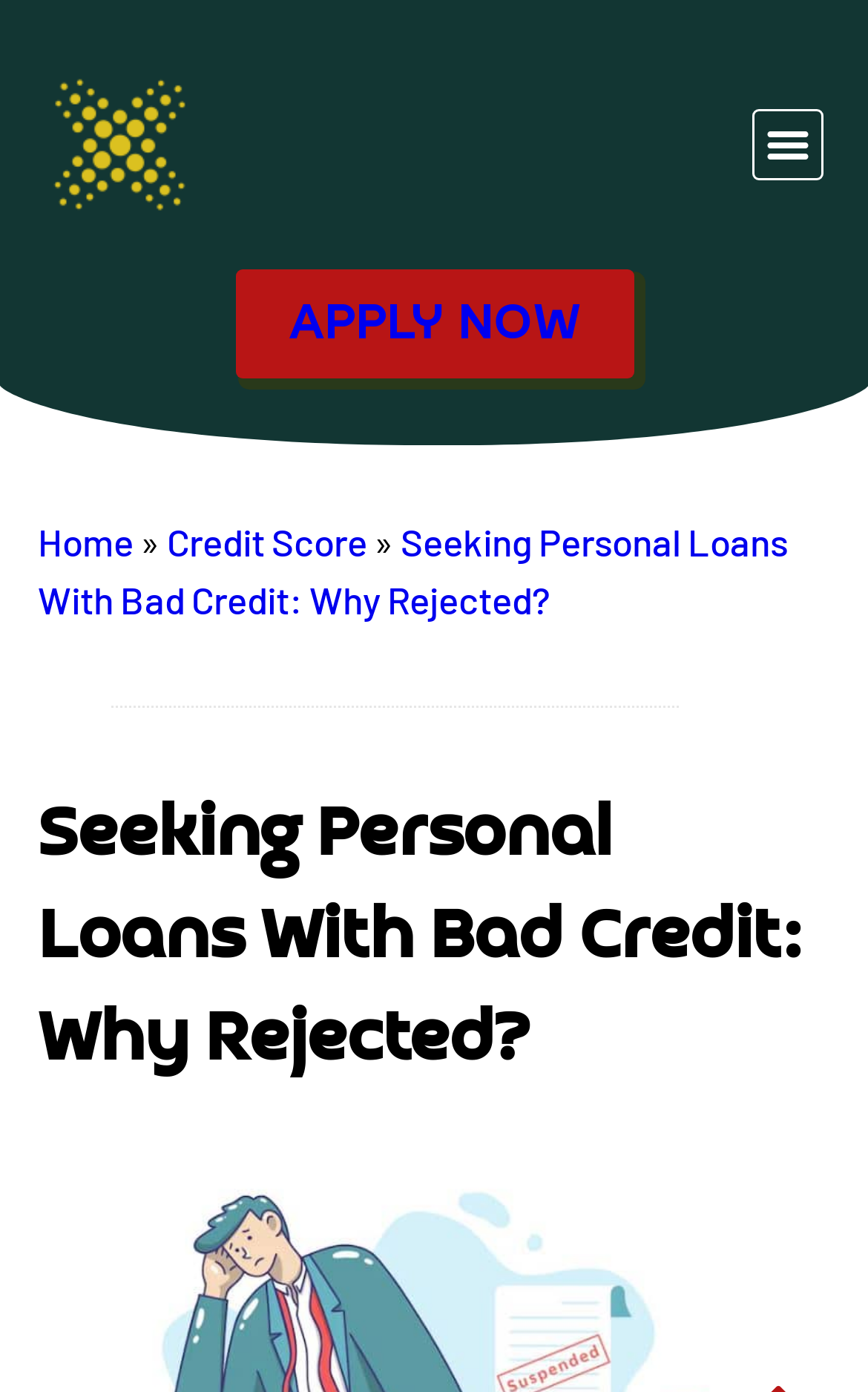What is the color scheme of the webpage?
Refer to the screenshot and answer in one word or phrase.

Unknown